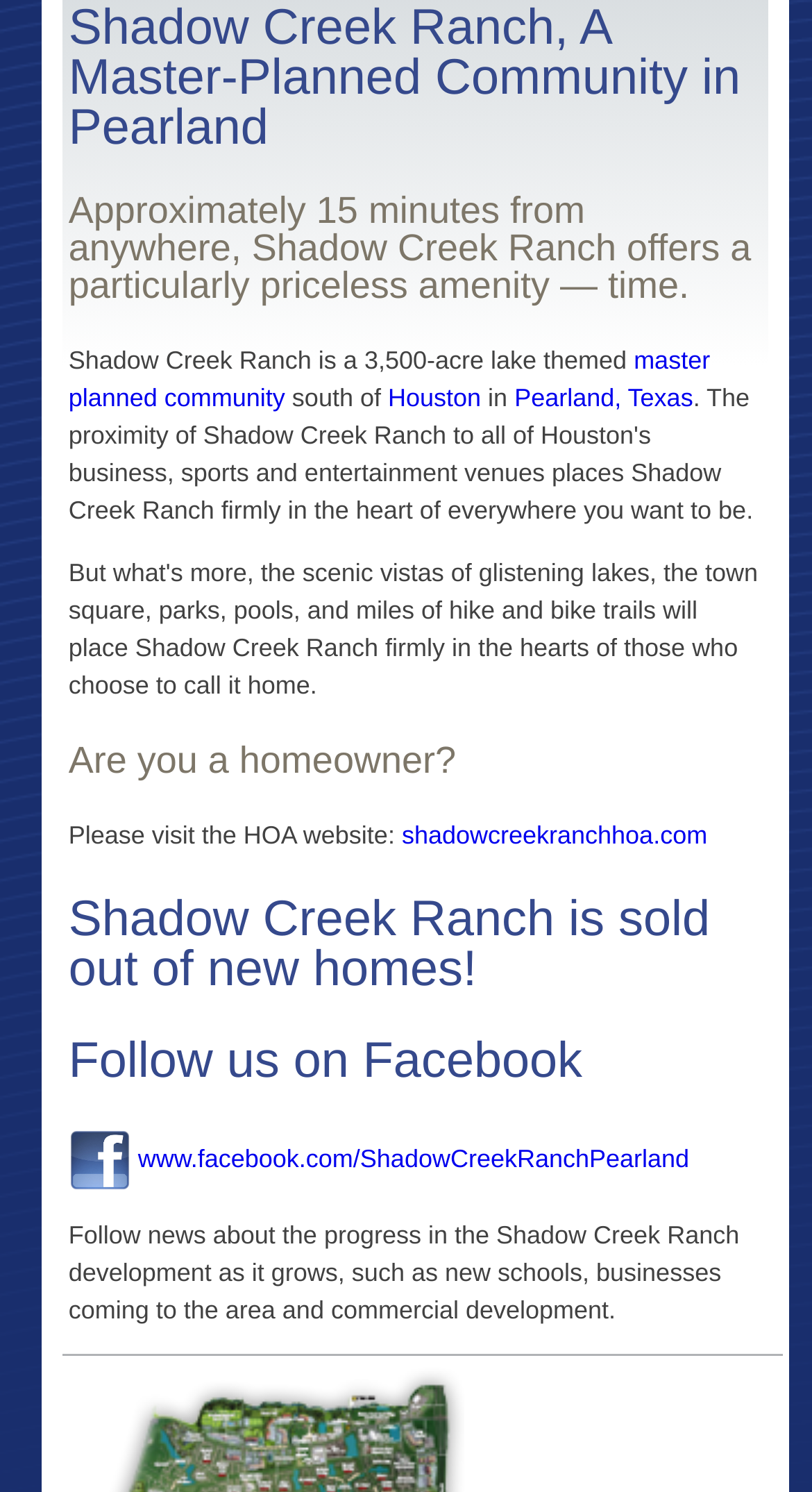Given the webpage screenshot and the description, determine the bounding box coordinates (top-left x, top-left y, bottom-right x, bottom-right y) that define the location of the UI element matching this description: shadowcreekranchhoa.com

[0.495, 0.551, 0.871, 0.57]